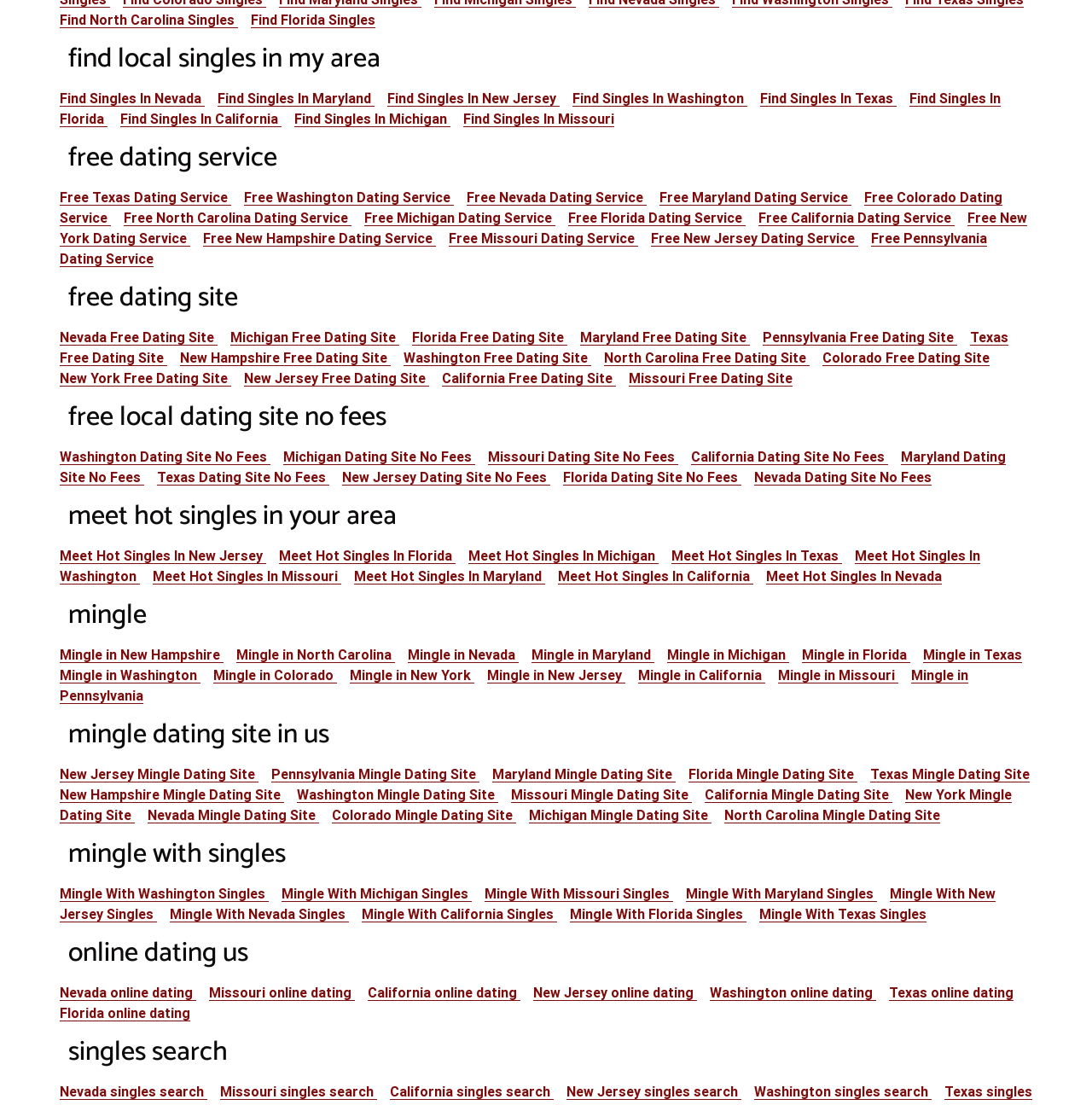Based on the element description: "Meet Hot Singles In Texas", identify the UI element and provide its bounding box coordinates. Use four float numbers between 0 and 1, [left, top, right, bottom].

[0.615, 0.495, 0.771, 0.51]